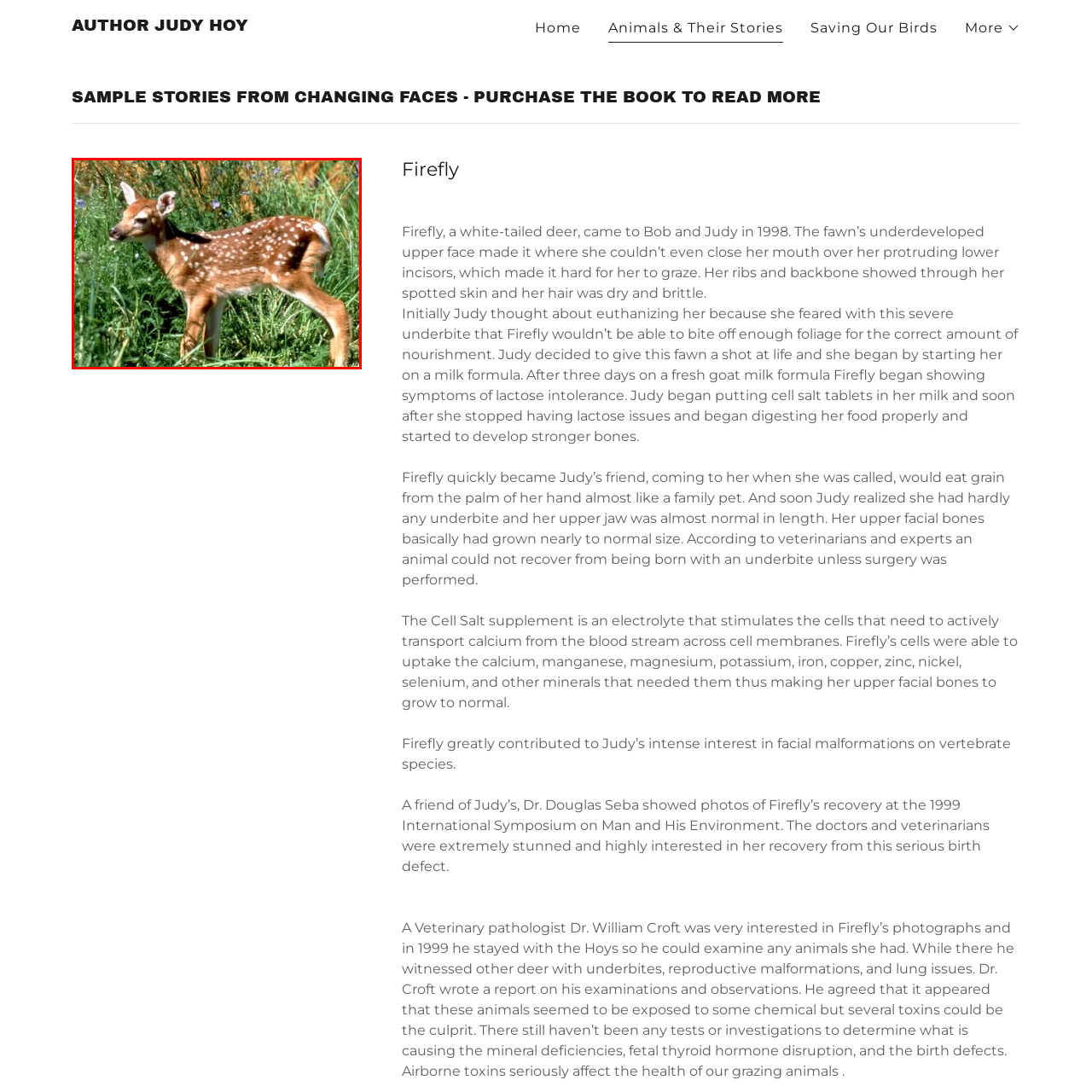Craft an in-depth description of the visual elements captured within the red box.

The image captures a charming fawn, exhibiting her signature spotted coat, as she stands amidst a lush green landscape adorned with wildflowers. This gentle creature, known as Firefly, was rescued in 1998 by Judy Hoy and faced significant challenges due to an underdeveloped upper jaw. At the time of her rescue, Firefly struggled to graze, as her protruding incisors made it difficult to close her mouth. With dedicated care and a specialized milk formula, she began to thrive, overcoming lactose intolerance and developing stronger bones. Firefly's recovery was remarkable, showcasing the resilience of wildlife and the impact of compassionate intervention. Her journey not only highlighted the intricacies of animal rehabilitation but also sparked a deep interest in the study of facial malformations in vertebrates.